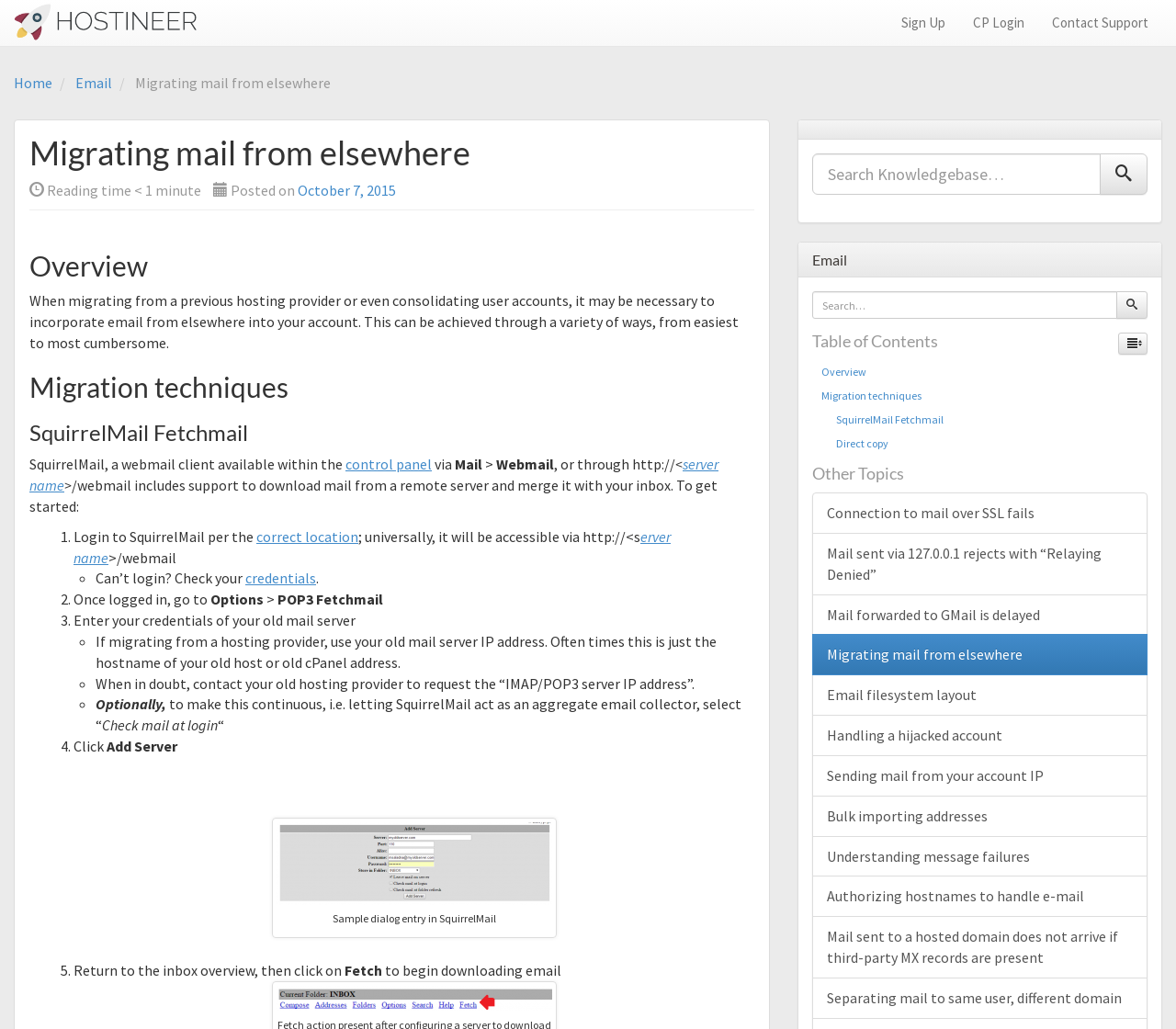Please provide the bounding box coordinate of the region that matches the element description: server name. Coordinates should be in the format (top-left x, top-left y, bottom-right x, bottom-right y) and all values should be between 0 and 1.

[0.025, 0.442, 0.611, 0.48]